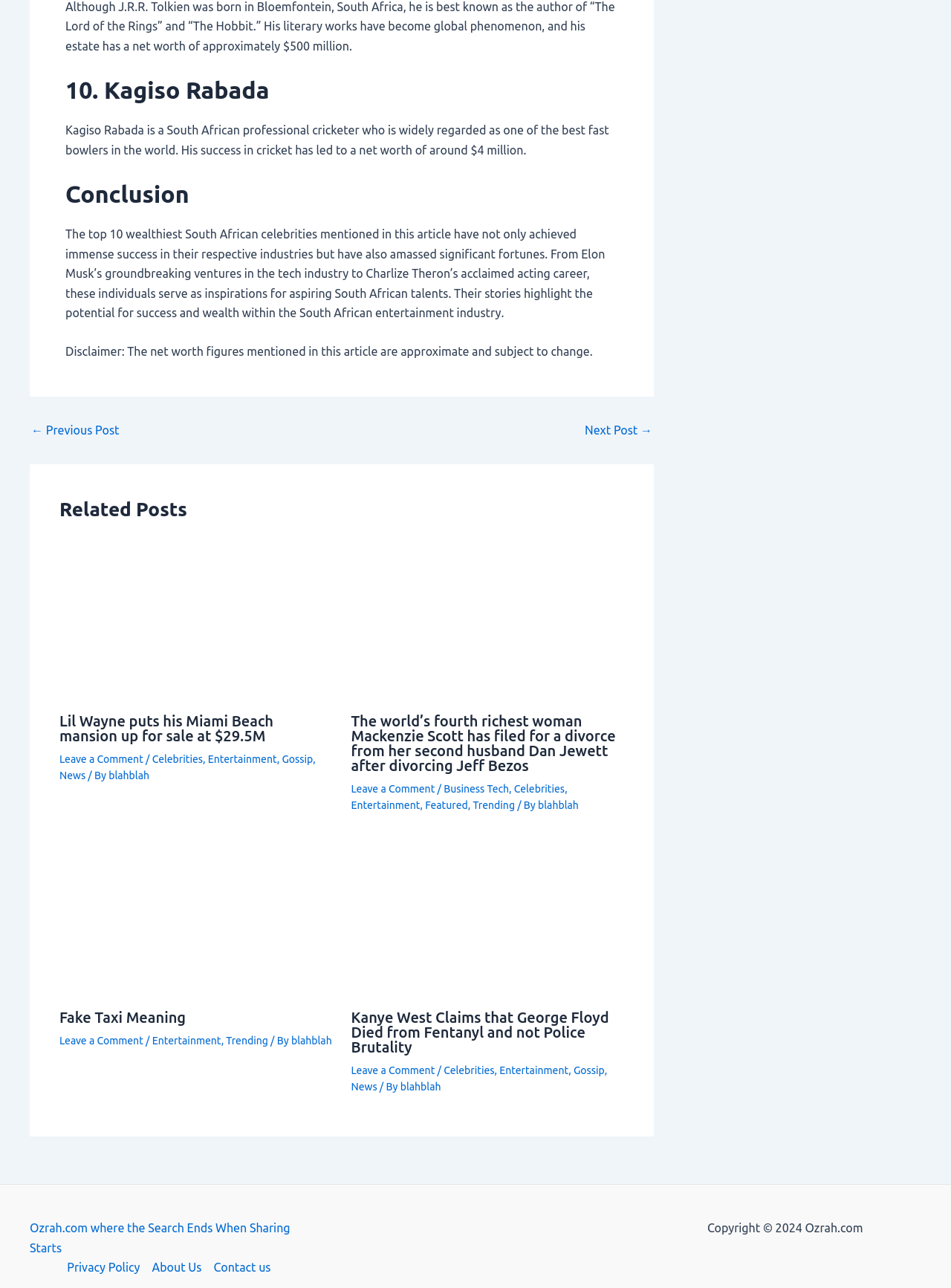Identify the bounding box coordinates for the region to click in order to carry out this instruction: "Navigate to the site's privacy policy". Provide the coordinates using four float numbers between 0 and 1, formatted as [left, top, right, bottom].

[0.064, 0.976, 0.154, 0.992]